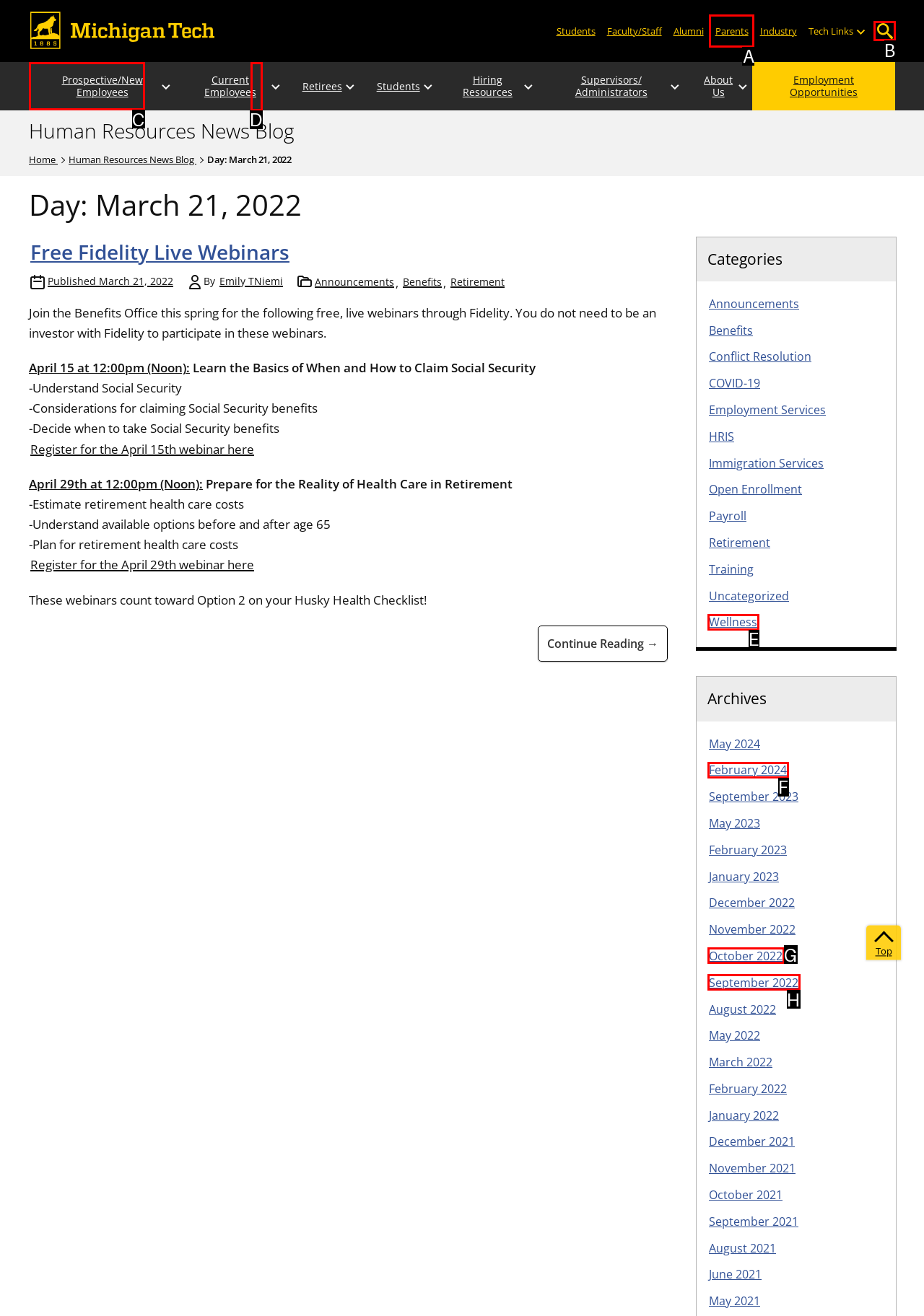Identify the correct choice to execute this task: Search for something
Respond with the letter corresponding to the right option from the available choices.

B